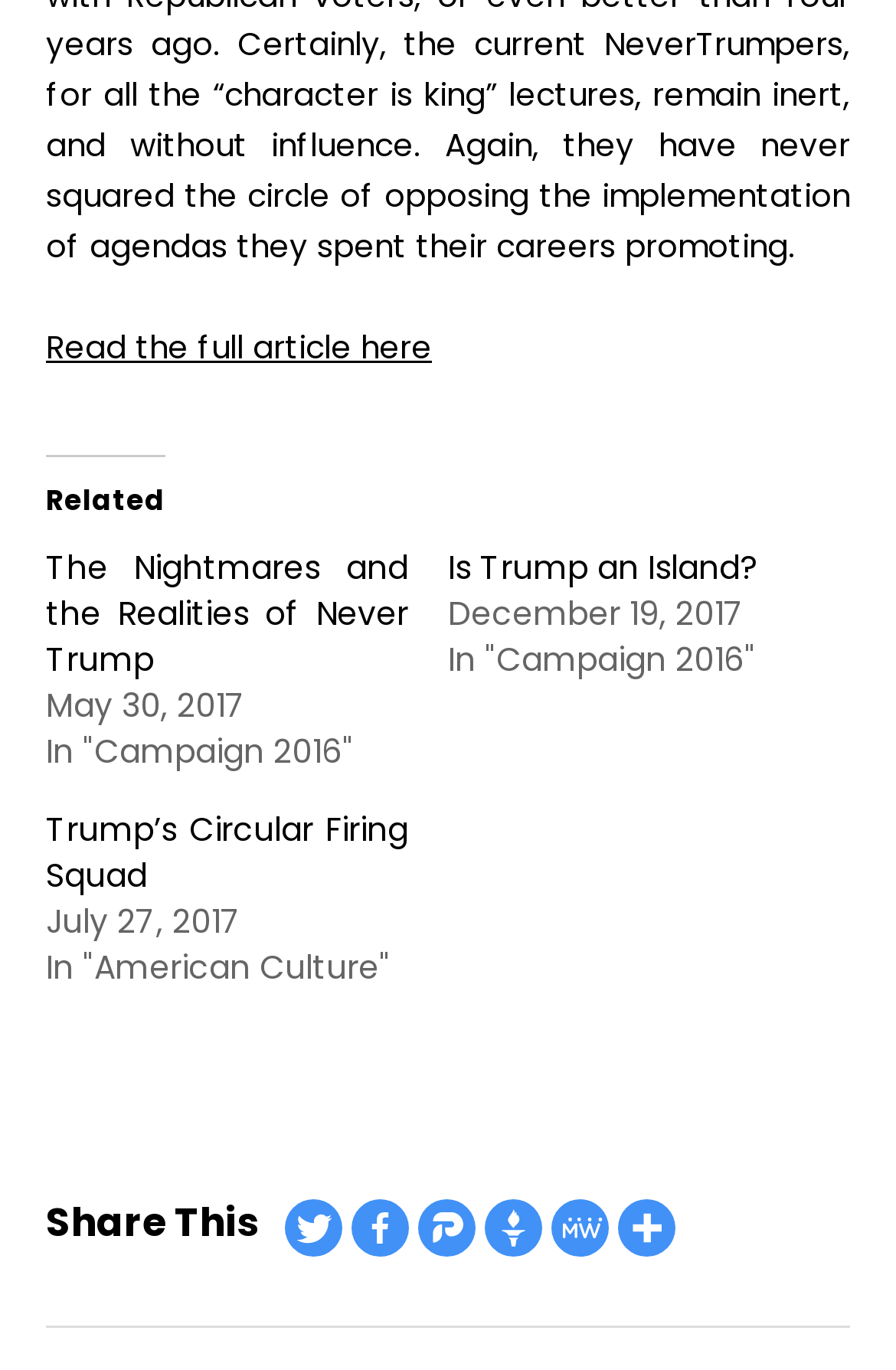Could you highlight the region that needs to be clicked to execute the instruction: "Share on Twitter"?

[0.318, 0.876, 0.382, 0.917]